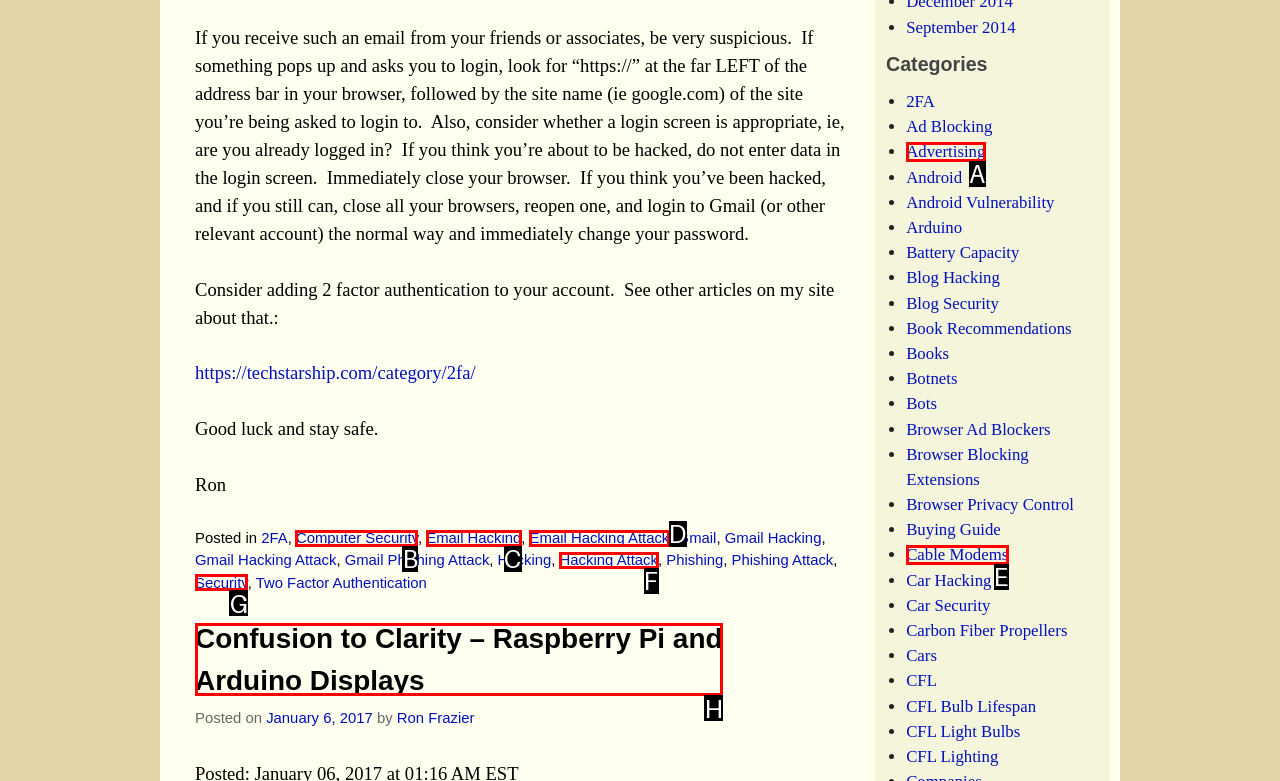Select the HTML element that matches the description: Email Hacking Attack. Provide the letter of the chosen option as your answer.

D